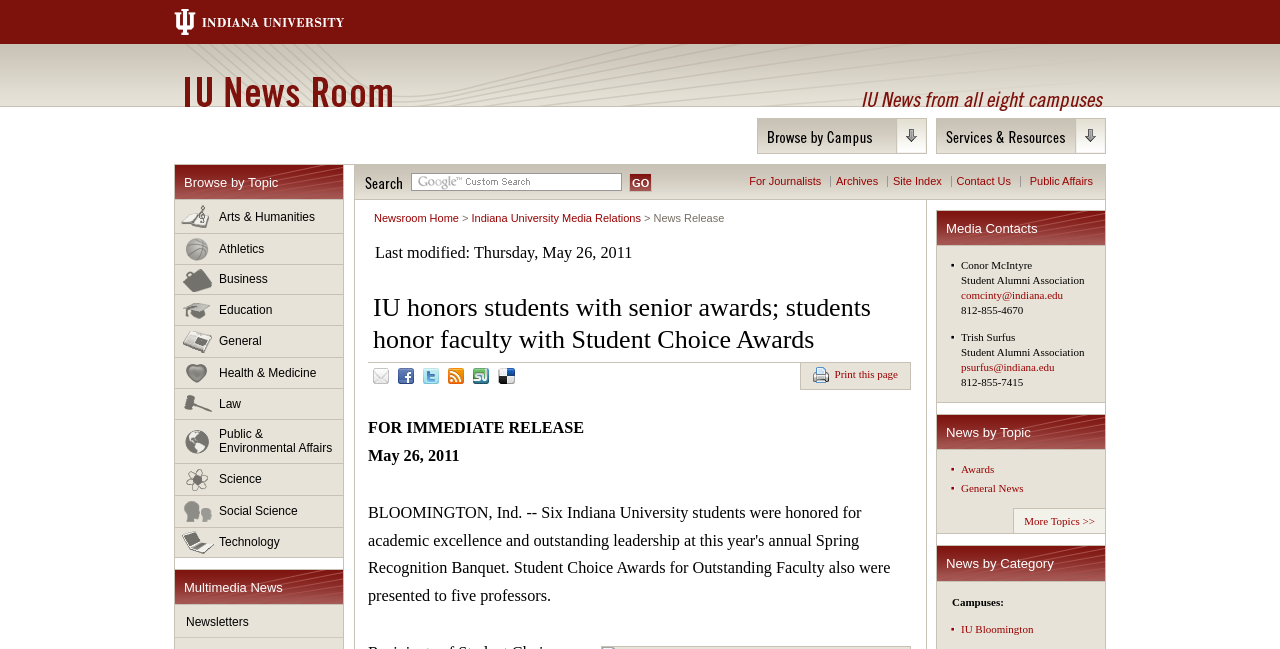Please specify the bounding box coordinates in the format (top-left x, top-left y, bottom-right x, bottom-right y), with values ranging from 0 to 1. Identify the bounding box for the UI component described as follows: More Topics >>

[0.792, 0.783, 0.863, 0.822]